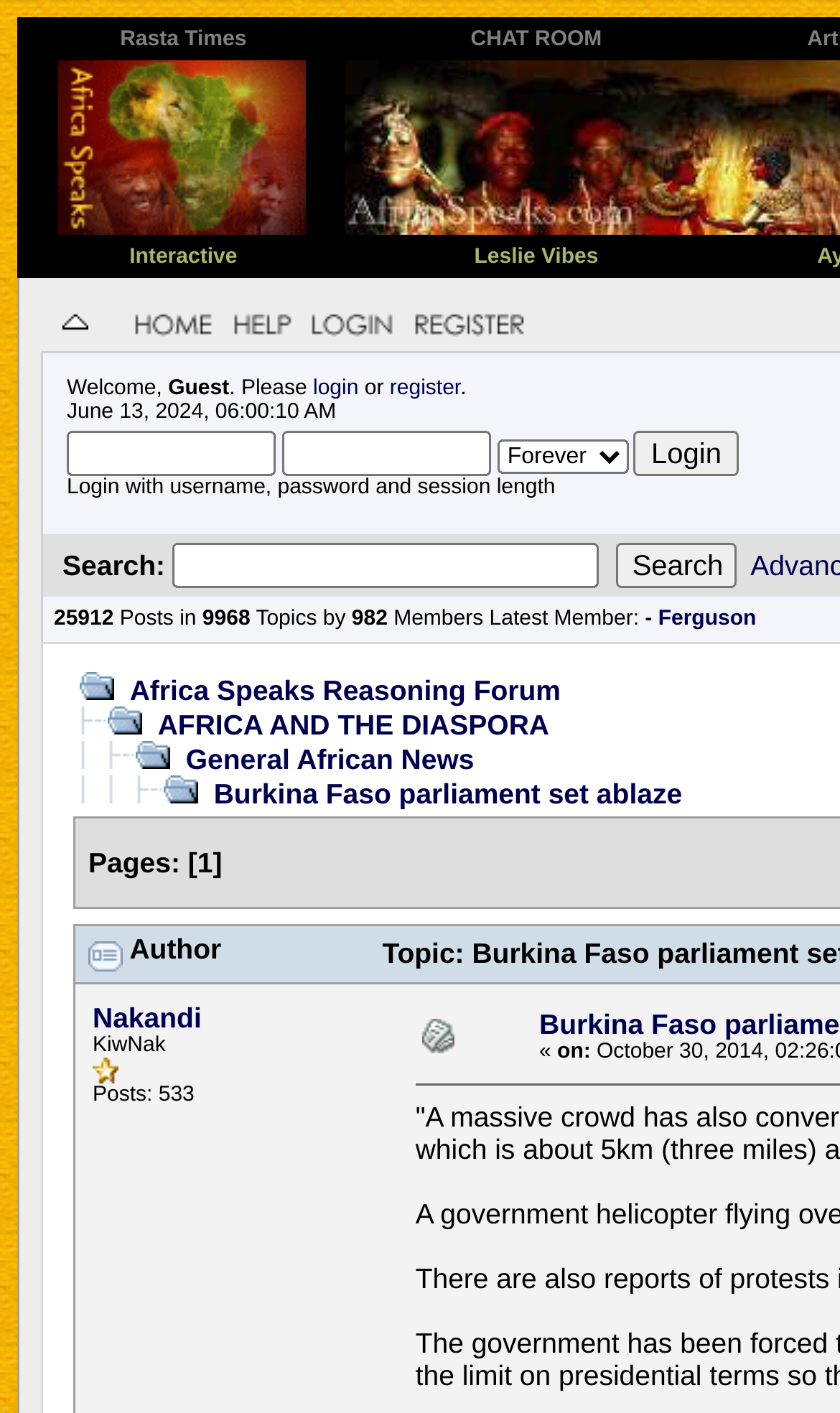What is the purpose of the 'Search' button?
Using the image as a reference, answer the question in detail.

The 'Search' button is located next to a text box with a label 'Search:', which suggests that the button is used to search the website for specific content.